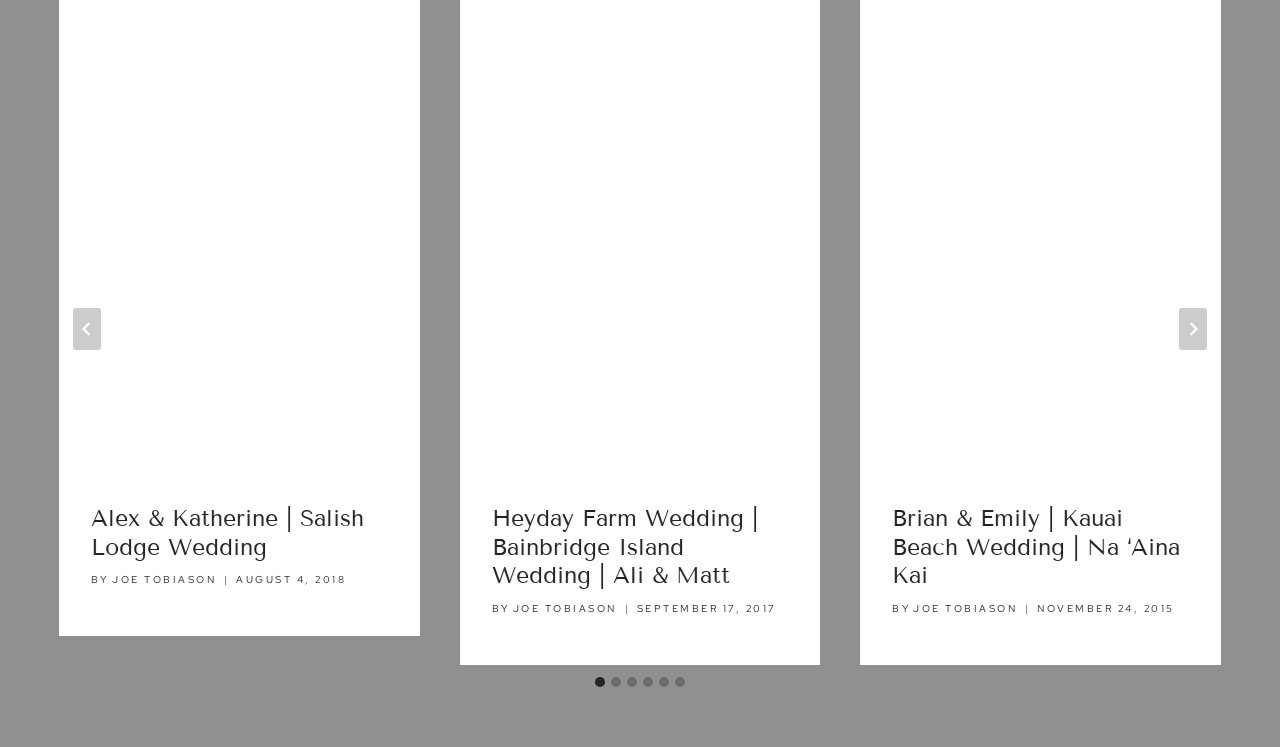Provide a one-word or short-phrase answer to the question:
How many slides are available?

6